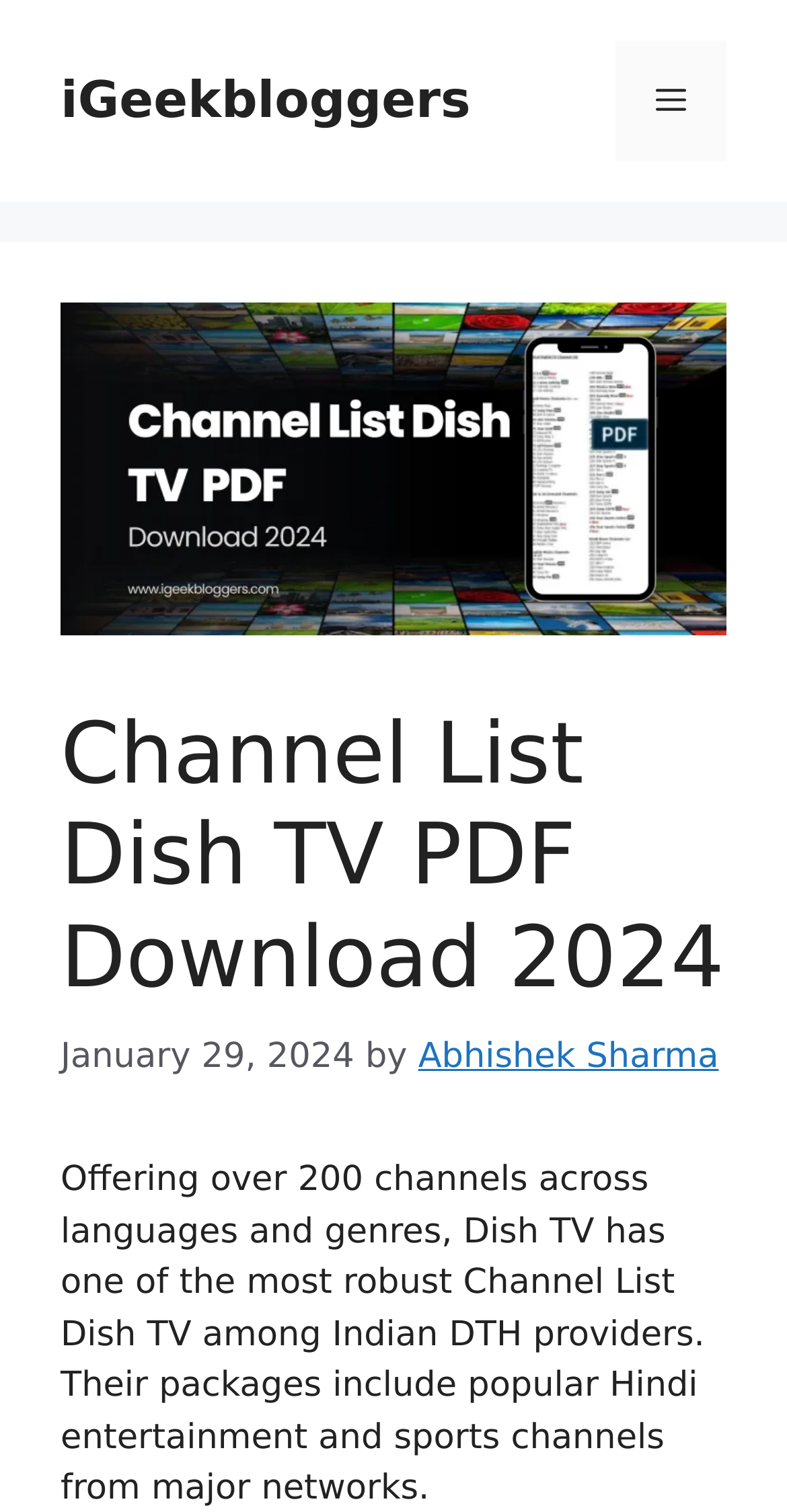Who is the author of the article?
Respond to the question with a well-detailed and thorough answer.

The webpage mentions the author's name, Abhishek Sharma, below the article title.